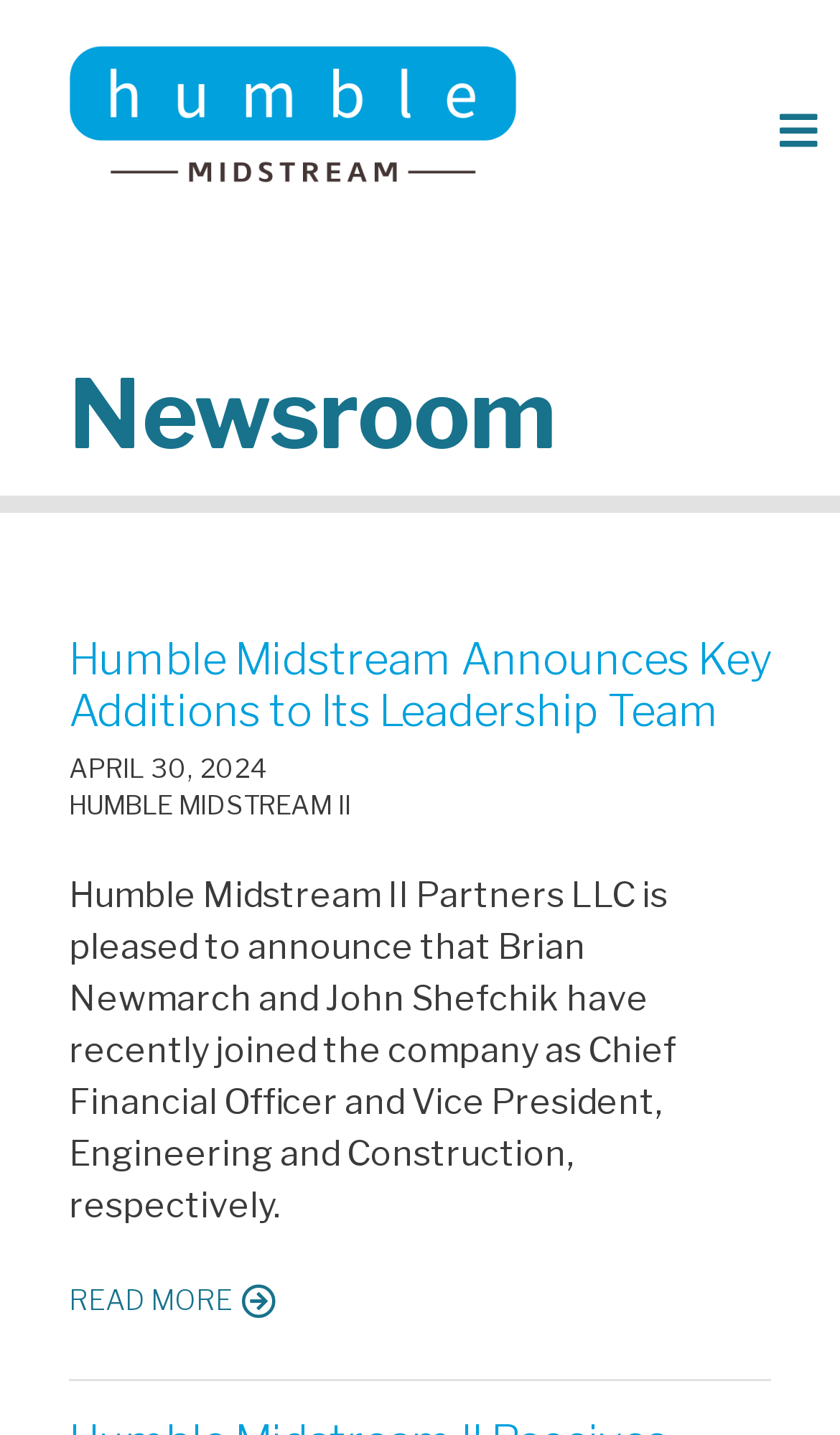How can I read more about the announcement?
Please answer using one word or phrase, based on the screenshot.

Click 'READ MORE'